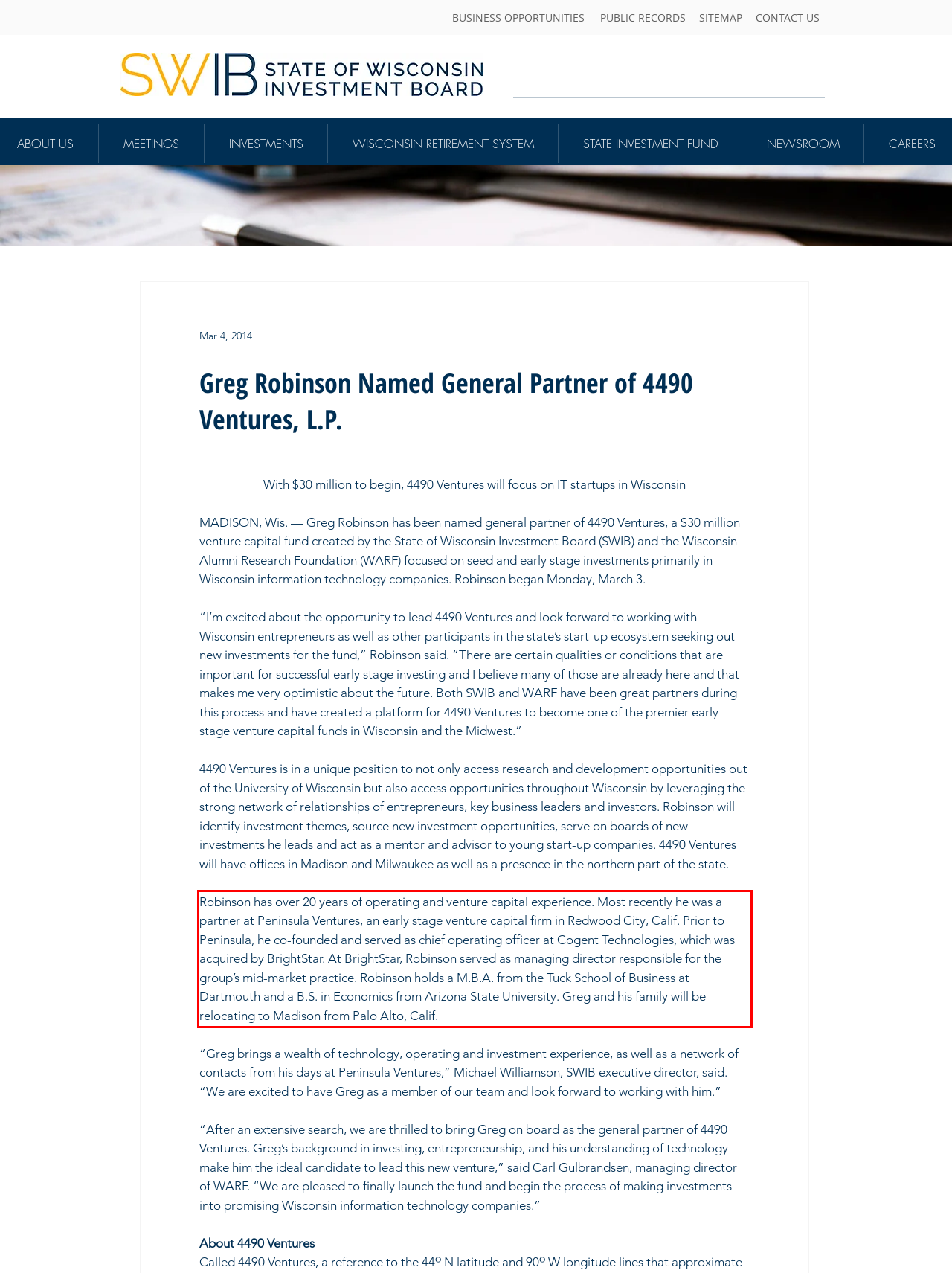Review the webpage screenshot provided, and perform OCR to extract the text from the red bounding box.

Robinson has over 20 years of operating and venture capital experience. Most recently he was a partner at Peninsula Ventures, an early stage venture capital firm in Redwood City, Calif. Prior to Peninsula, he co-founded and served as chief operating officer at Cogent Technologies, which was acquired by BrightStar. At BrightStar, Robinson served as managing director responsible for the group’s mid-market practice. Robinson holds a M.B.A. from the Tuck School of Business at Dartmouth and a B.S. in Economics from Arizona State University. Greg and his family will be relocating to Madison from Palo Alto, Calif.